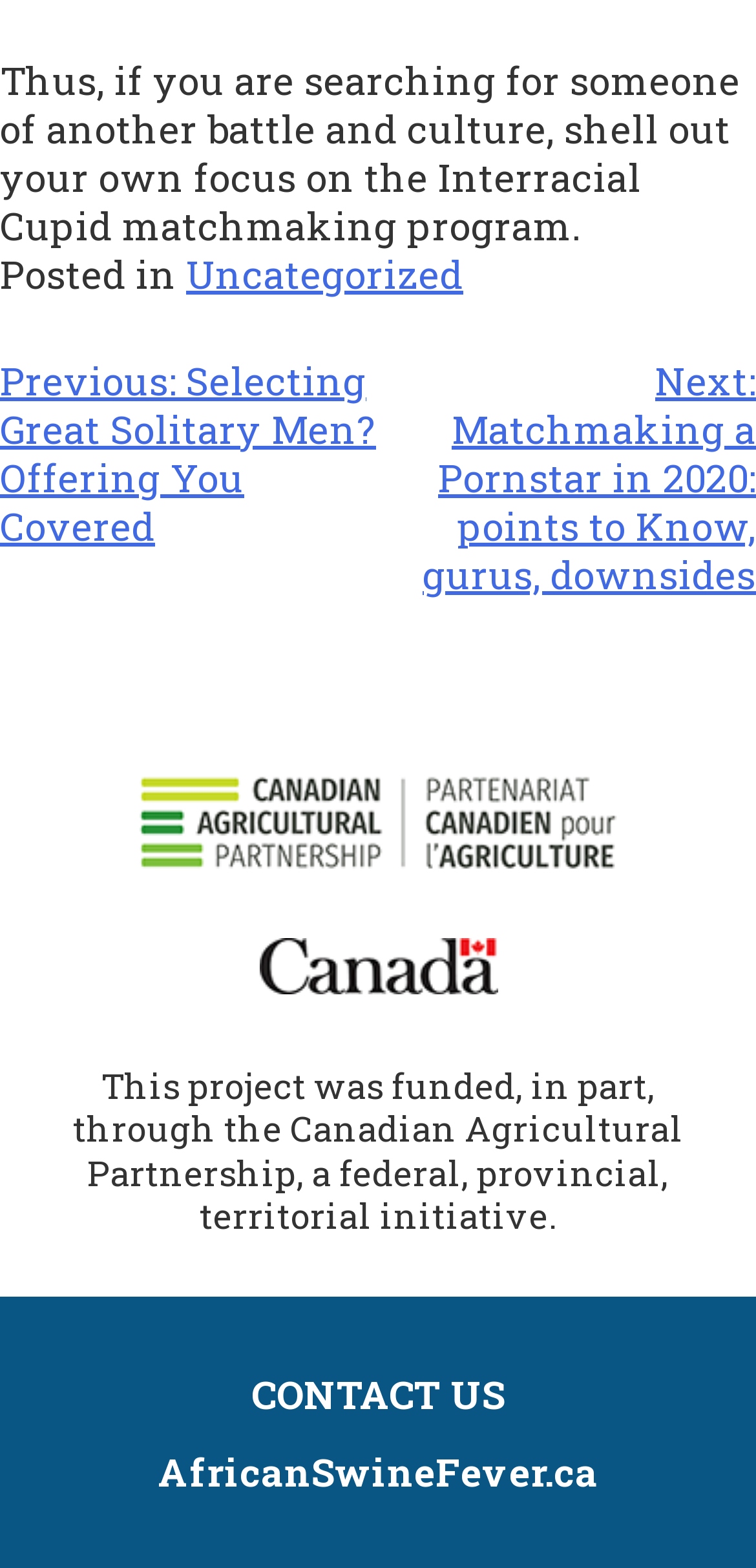How can users contact the website?
Look at the webpage screenshot and answer the question with a detailed explanation.

The link element with ID 18 has the text 'CONTACT US', which implies that users can contact the website by clicking on this link.